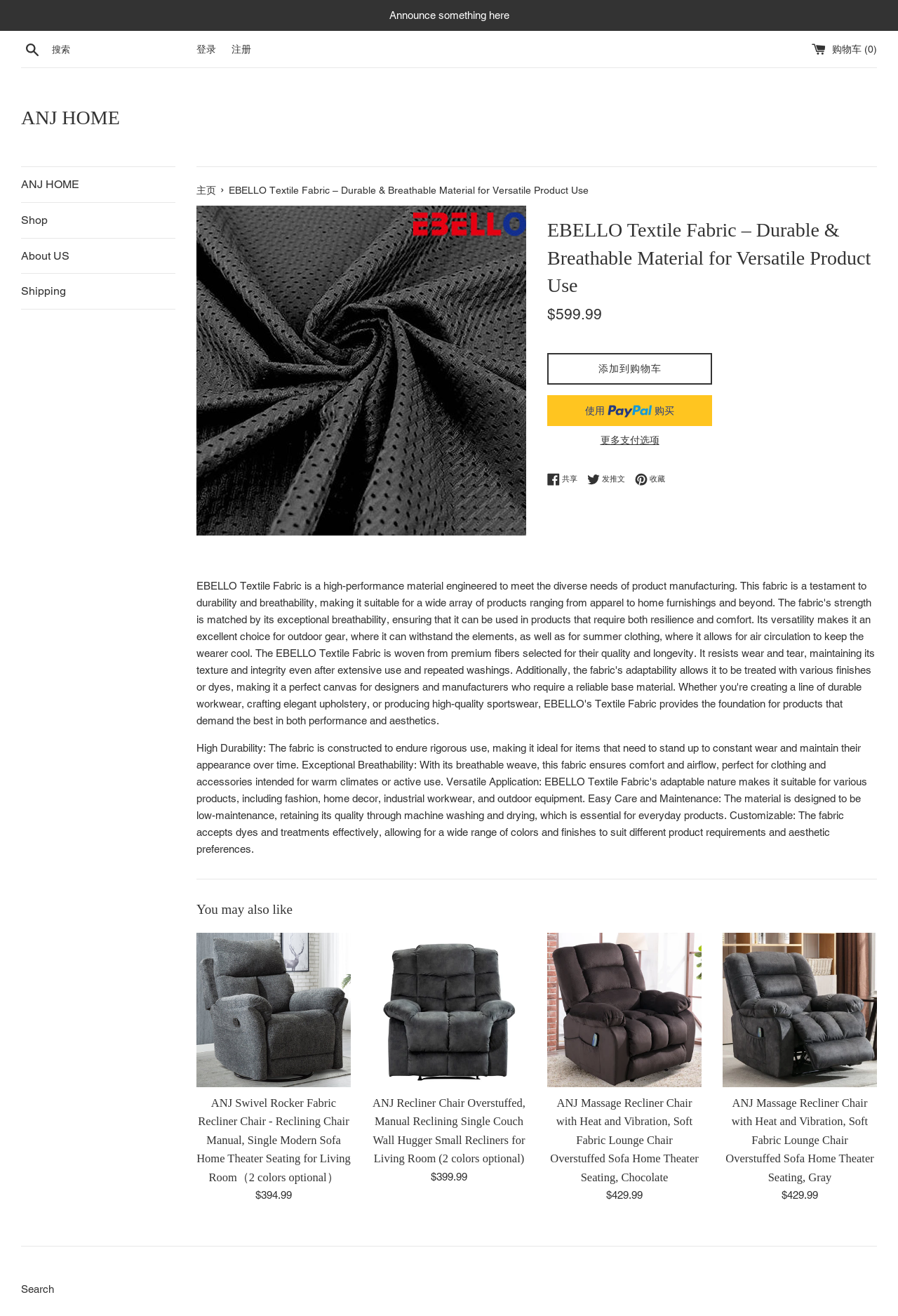What is the function of the button '添加到购物车'?
Observe the image and answer the question with a one-word or short phrase response.

Add to cart